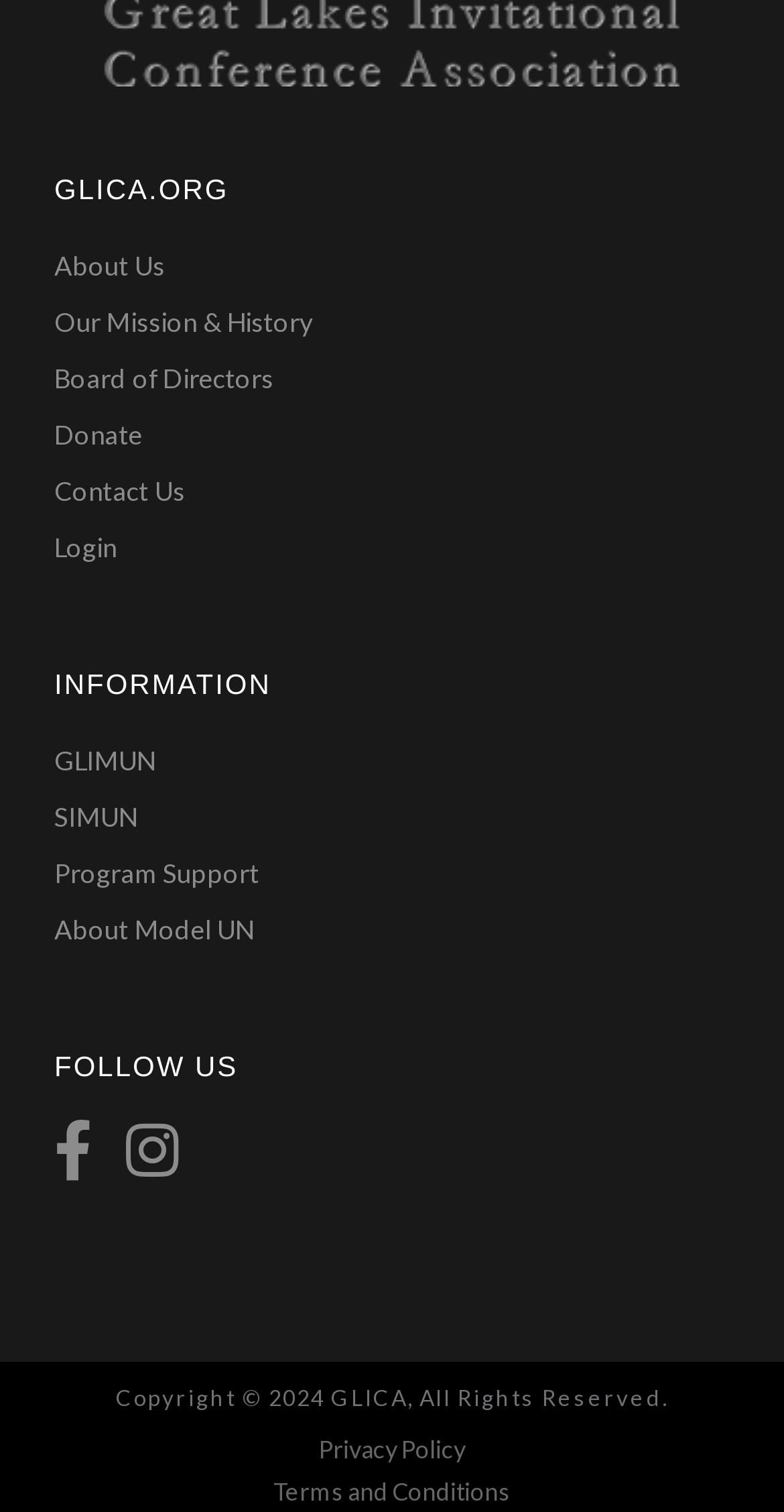How many main menu categories are there?
Using the details shown in the screenshot, provide a comprehensive answer to the question.

There are three main menu categories at the top of the webpage: 'About Us', 'INFORMATION', and 'FOLLOW US'. Each category has several sub-menu items.